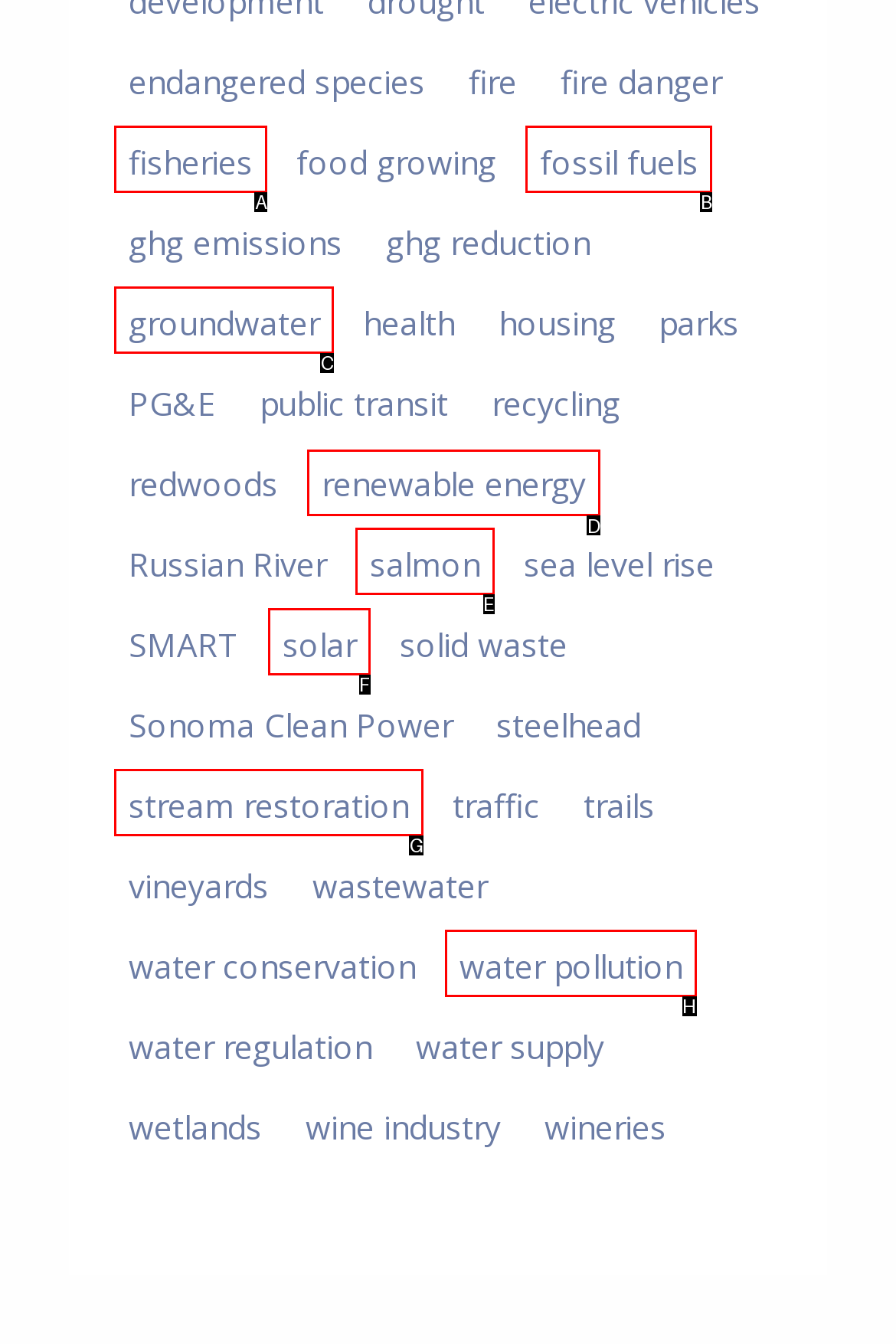To achieve the task: read about renewable energy, indicate the letter of the correct choice from the provided options.

D